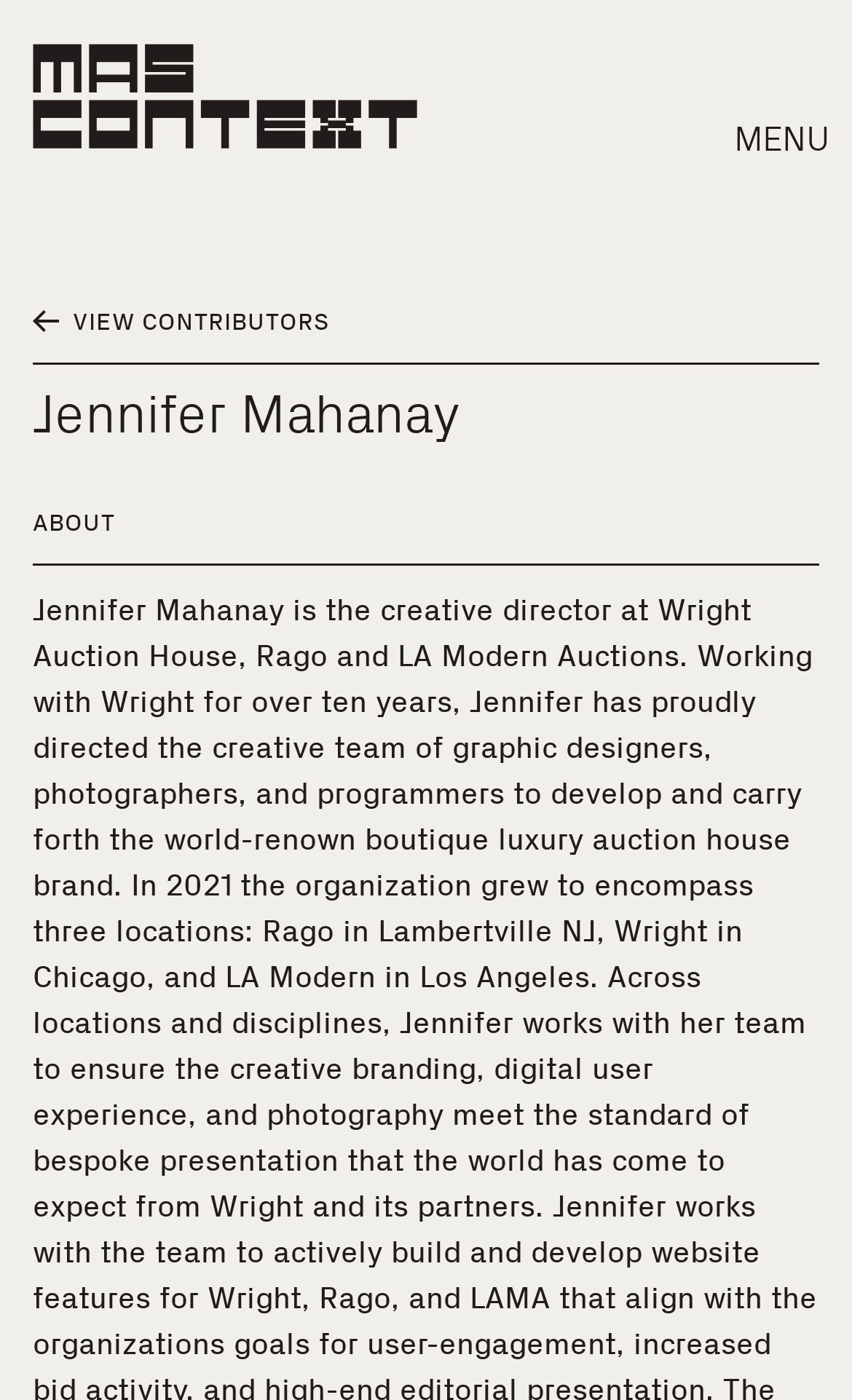Is there a menu button on the webpage?
Based on the image, give a concise answer in the form of a single word or short phrase.

Yes